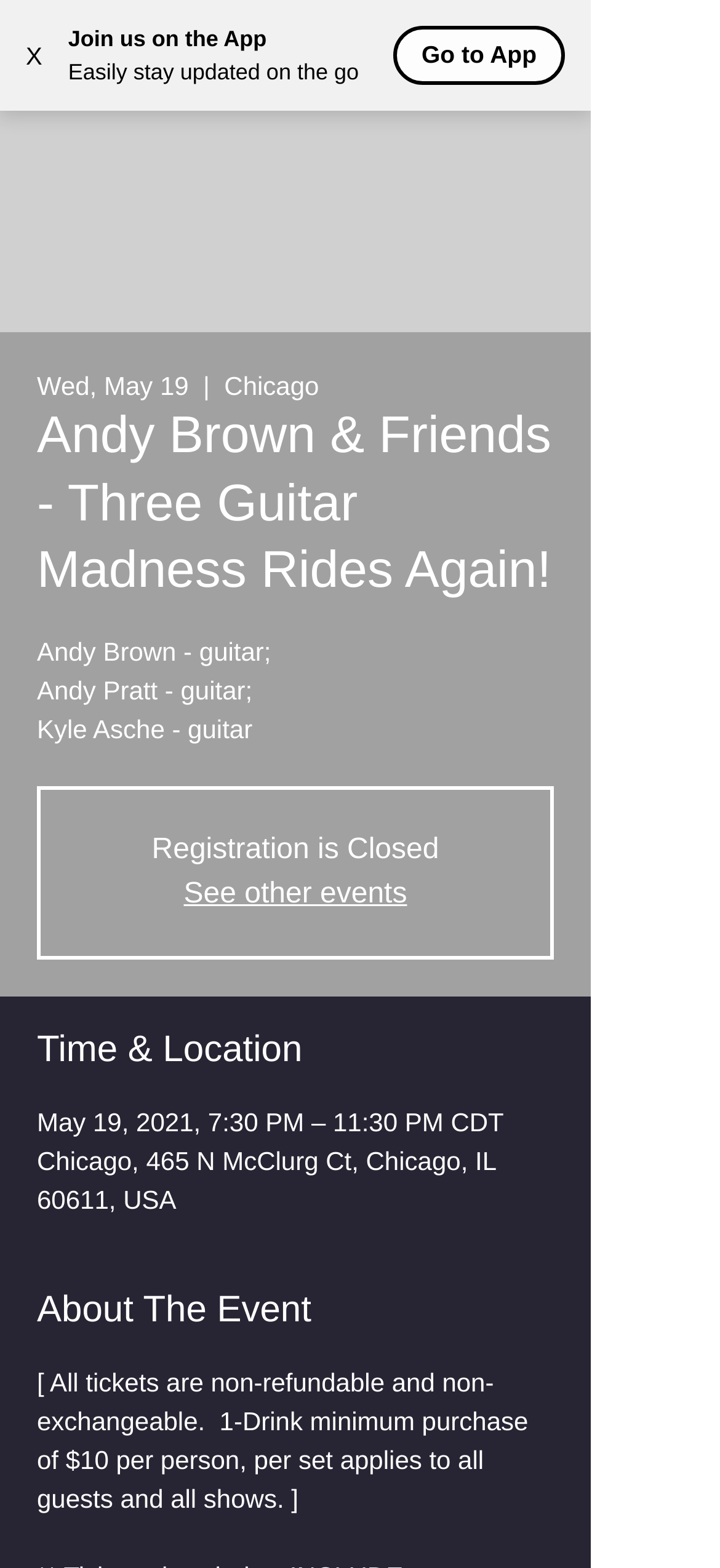Refer to the image and answer the question with as much detail as possible: What is the date of the event?

The date of the event can be found in the StaticText element, which is 'May 19, 2021, 7:30 PM – 11:30 PM CDT'. The date is 'May 19, 2021'.